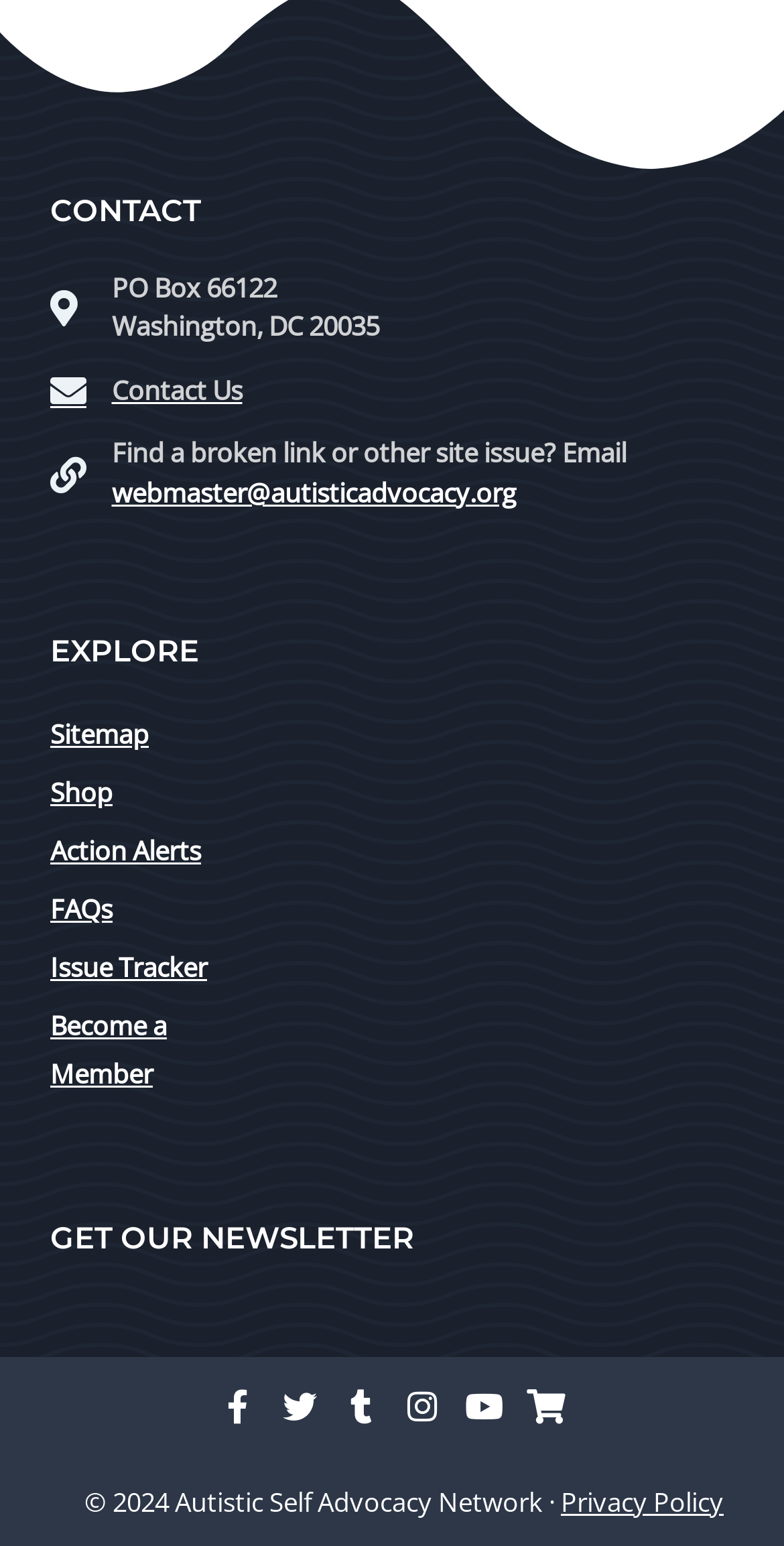How many social media links are available?
Based on the screenshot, give a detailed explanation to answer the question.

I counted the number of social media links under the 'GET OUR NEWSLETTER' heading, which includes links to Facebook, Twitter, Tumblr, Instagram, and Youtube, totaling 5 links.